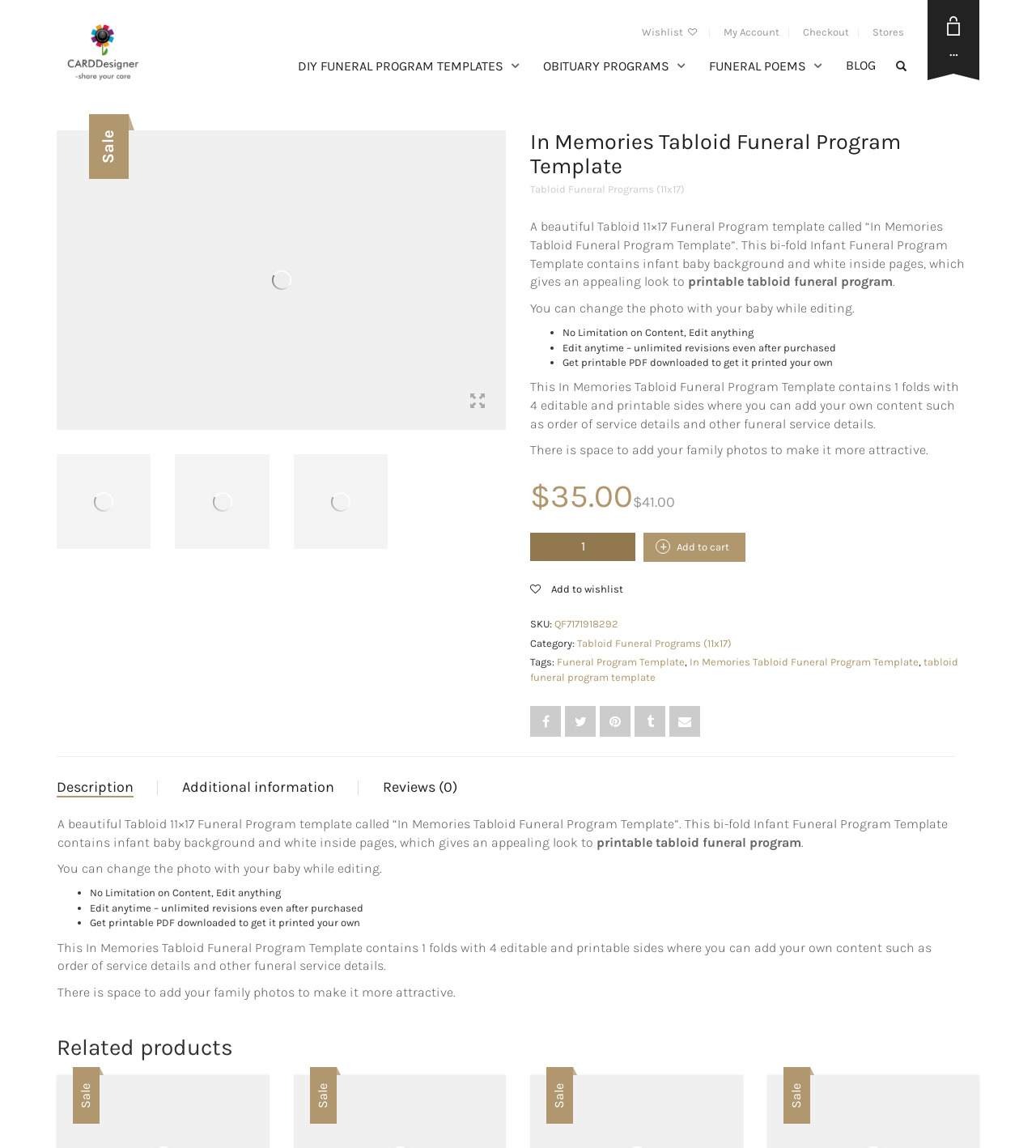Identify and provide the main heading of the webpage.

In Memories Tabloid Funeral Program Template